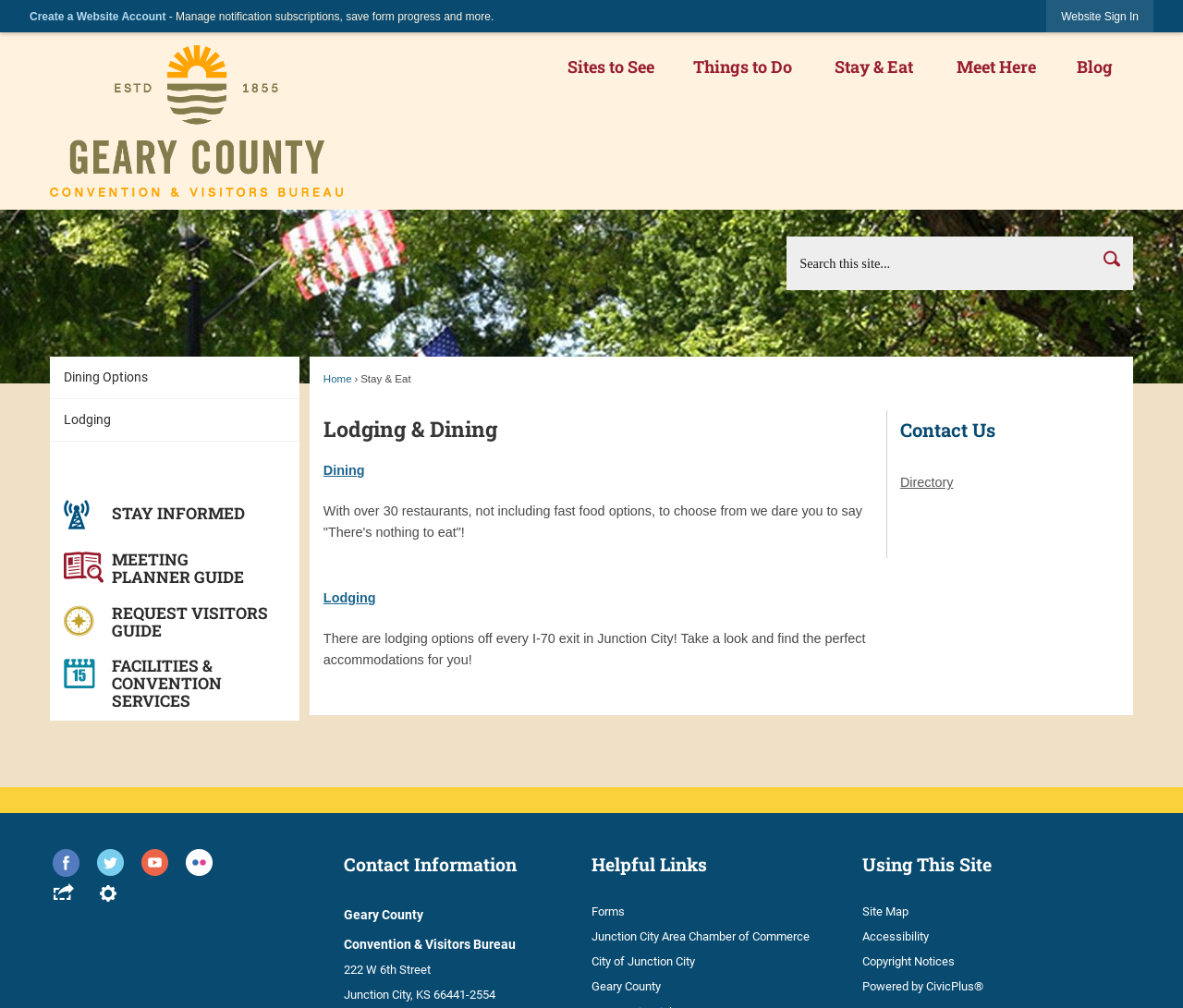Find the bounding box coordinates for the HTML element described as: "Sites to See". The coordinates should consist of four float values between 0 and 1, i.e., [left, top, right, bottom].

[0.463, 0.045, 0.569, 0.088]